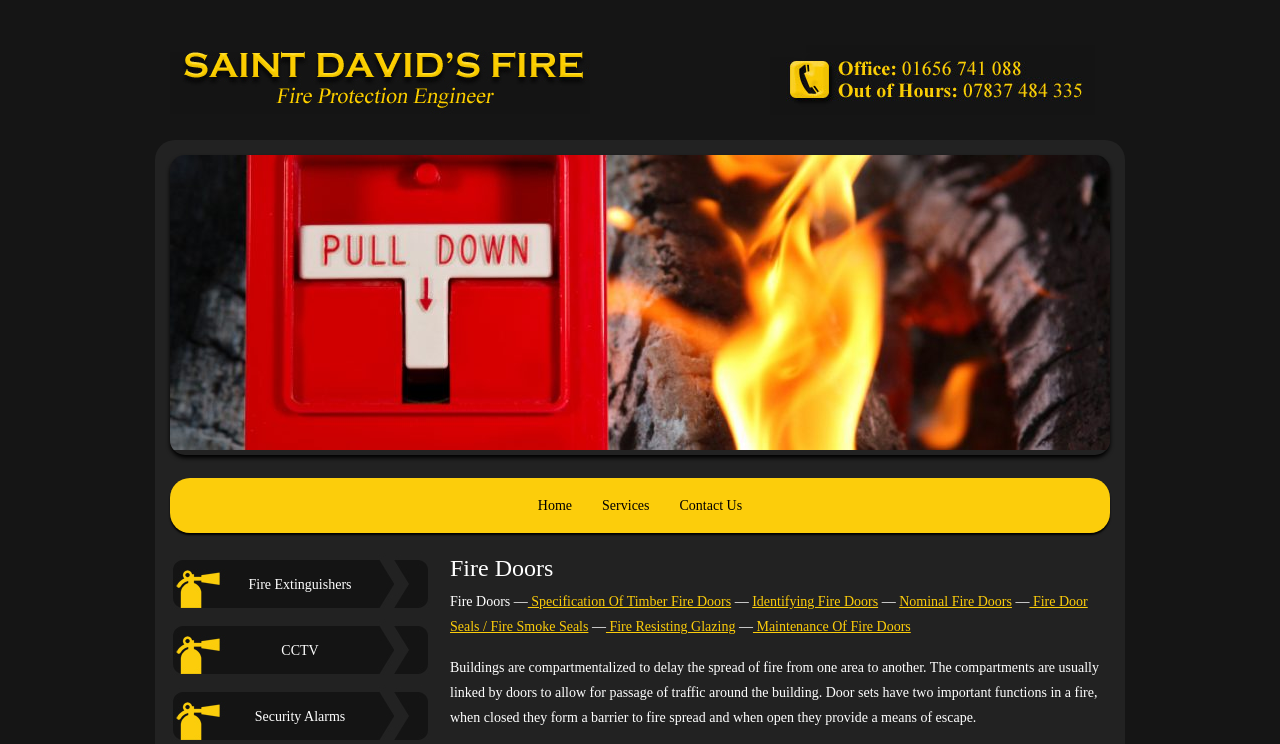Extract the bounding box coordinates for the UI element described as: "Specification Of Timber Fire Doors".

[0.412, 0.799, 0.571, 0.819]